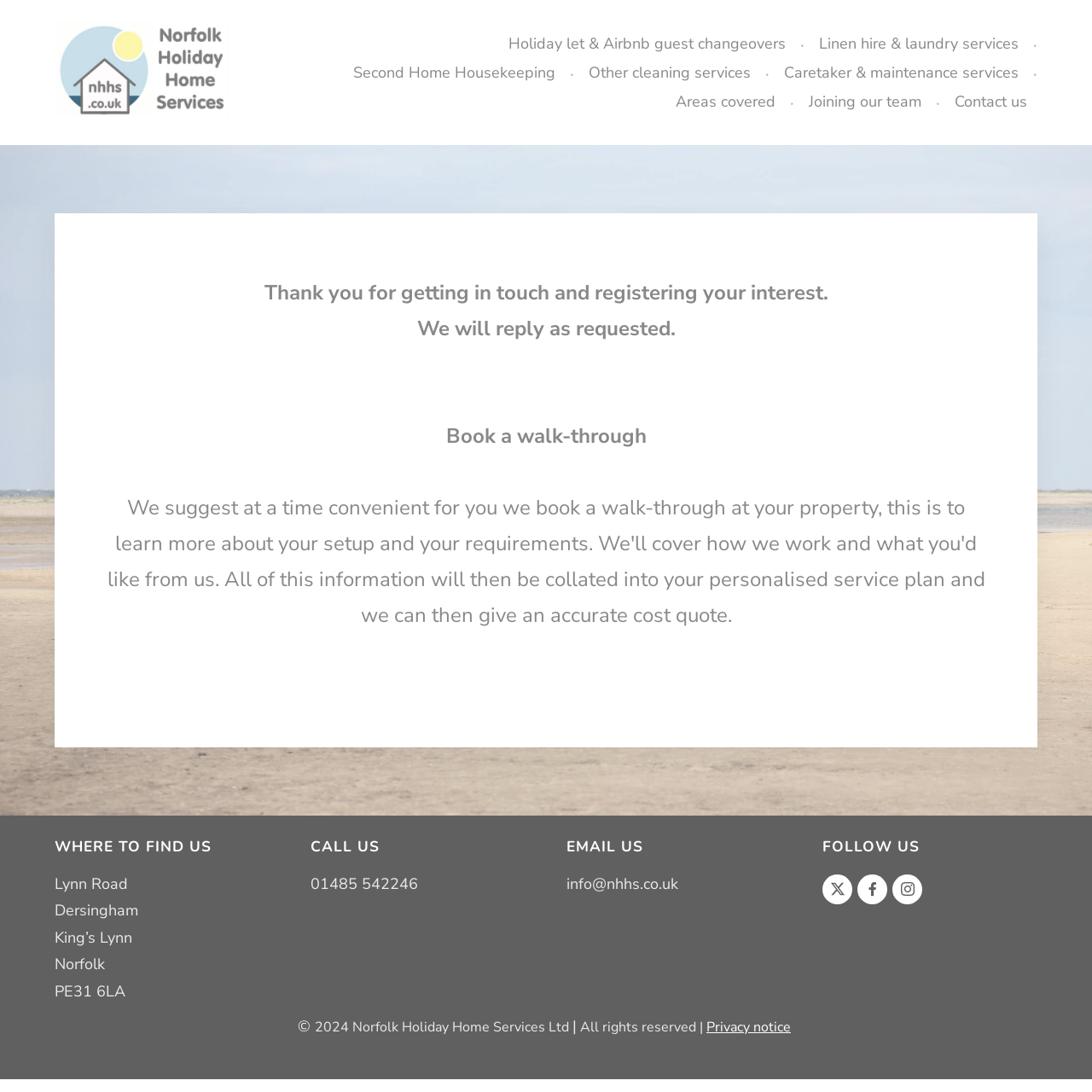Given the element description: "Second Home Housekeeping", predict the bounding box coordinates of this UI element. The coordinates must be four float numbers between 0 and 1, given as [left, top, right, bottom].

[0.314, 0.053, 0.518, 0.08]